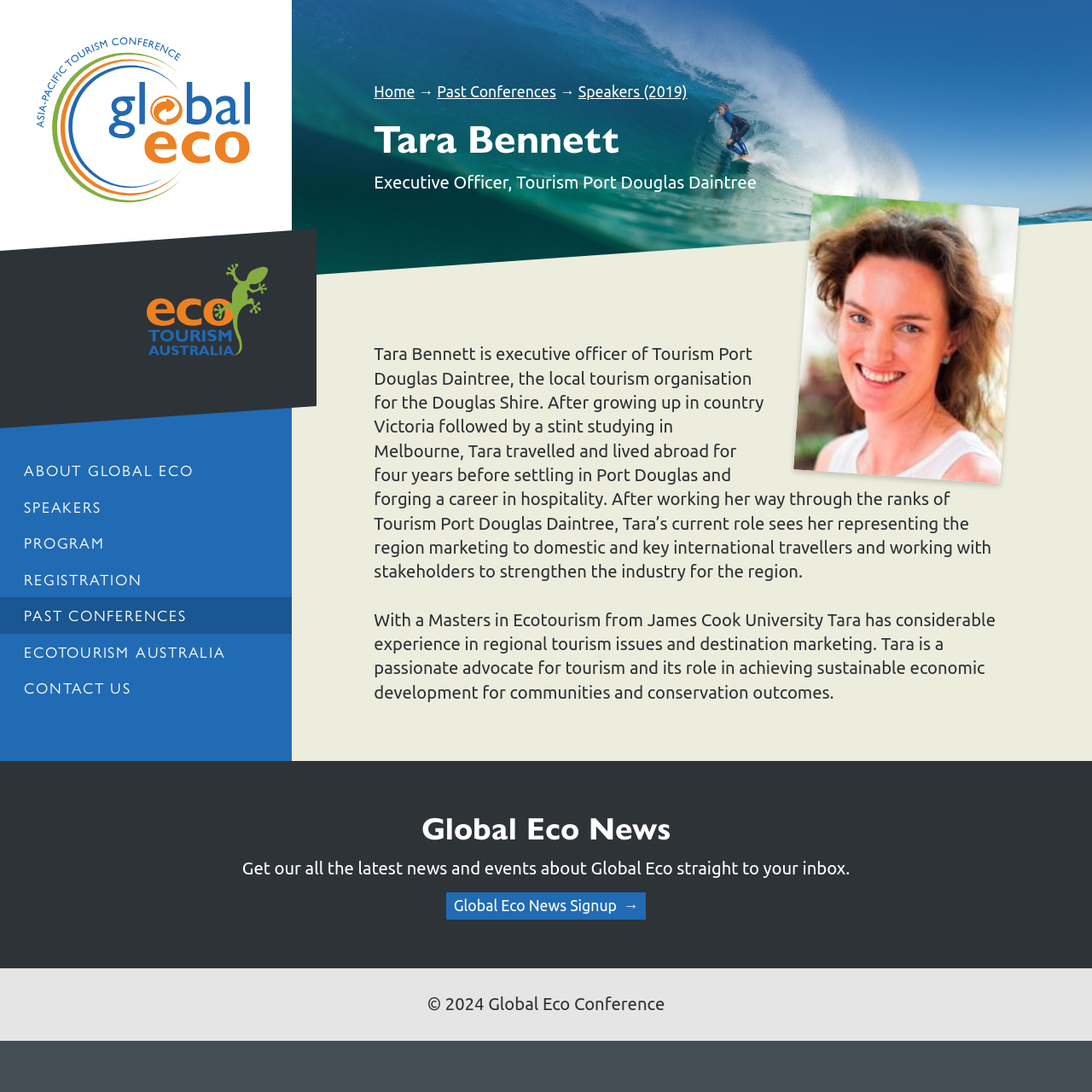Identify the bounding box coordinates of the clickable region required to complete the instruction: "Go to the Speakers page". The coordinates should be given as four float numbers within the range of 0 and 1, i.e., [left, top, right, bottom].

[0.529, 0.077, 0.629, 0.091]